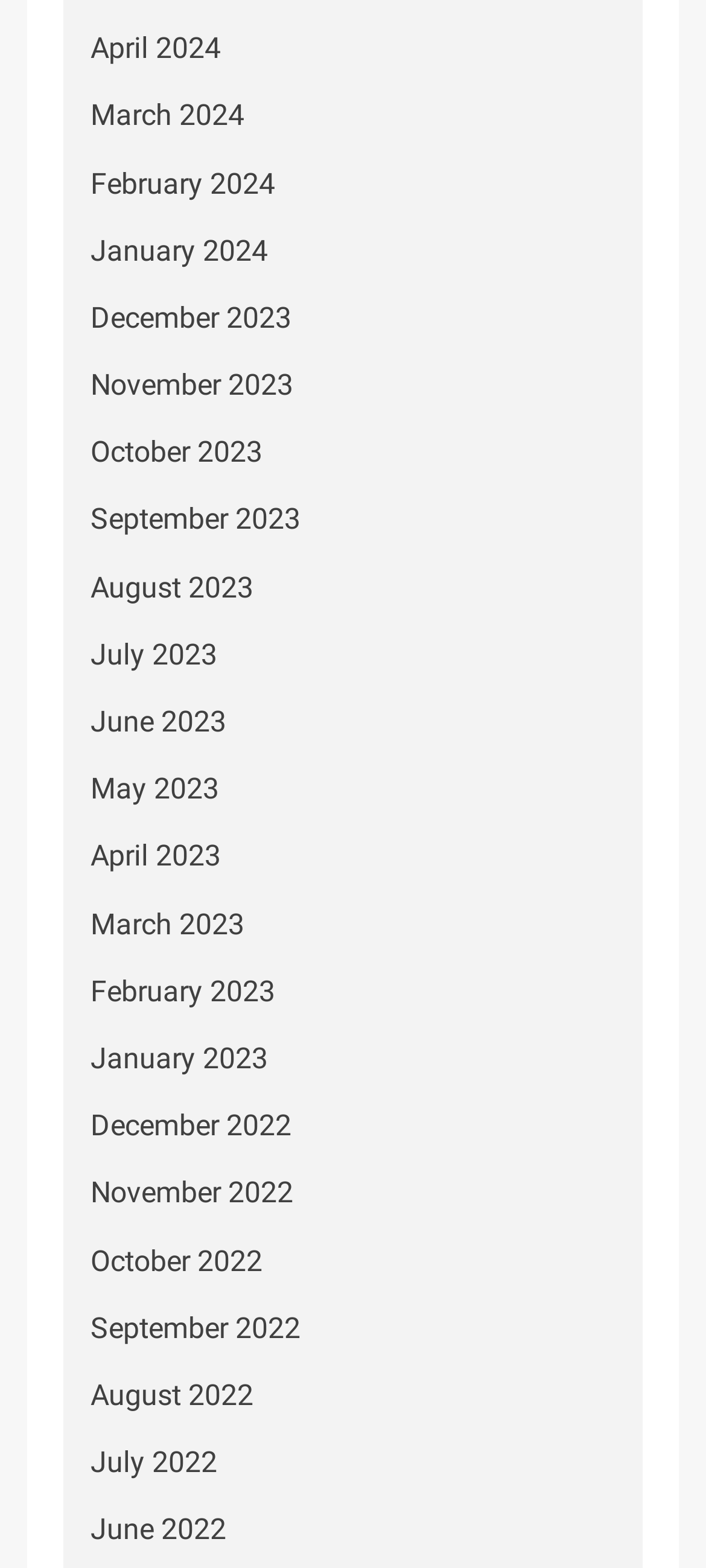What is the latest month available?
Could you give a comprehensive explanation in response to this question?

By examining the list of links, I found that the latest month available is April 2024, which is located at the top of the list.